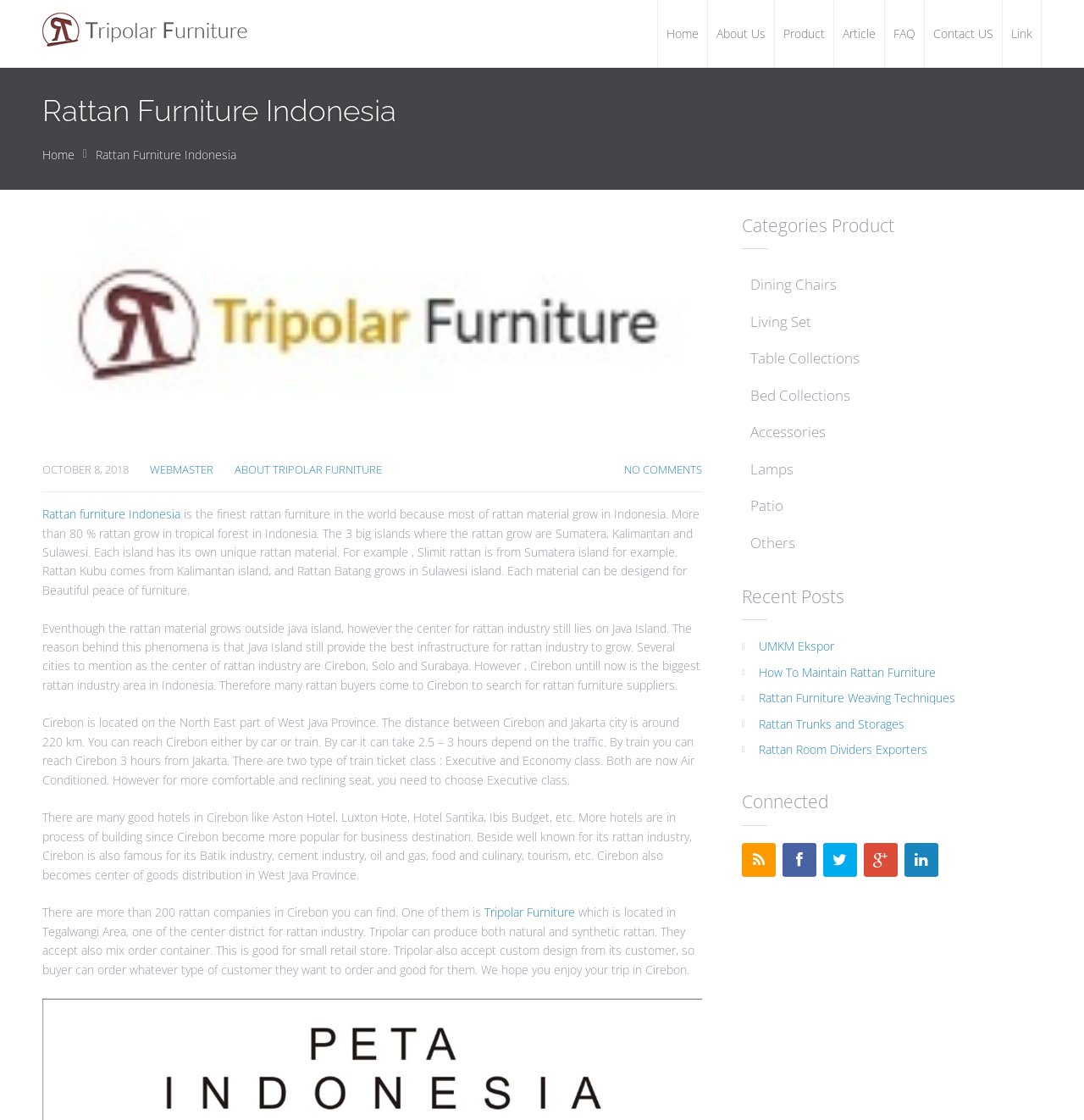Provide a one-word or brief phrase answer to the question:
Where is the center of rattan industry in Indonesia?

Java Island